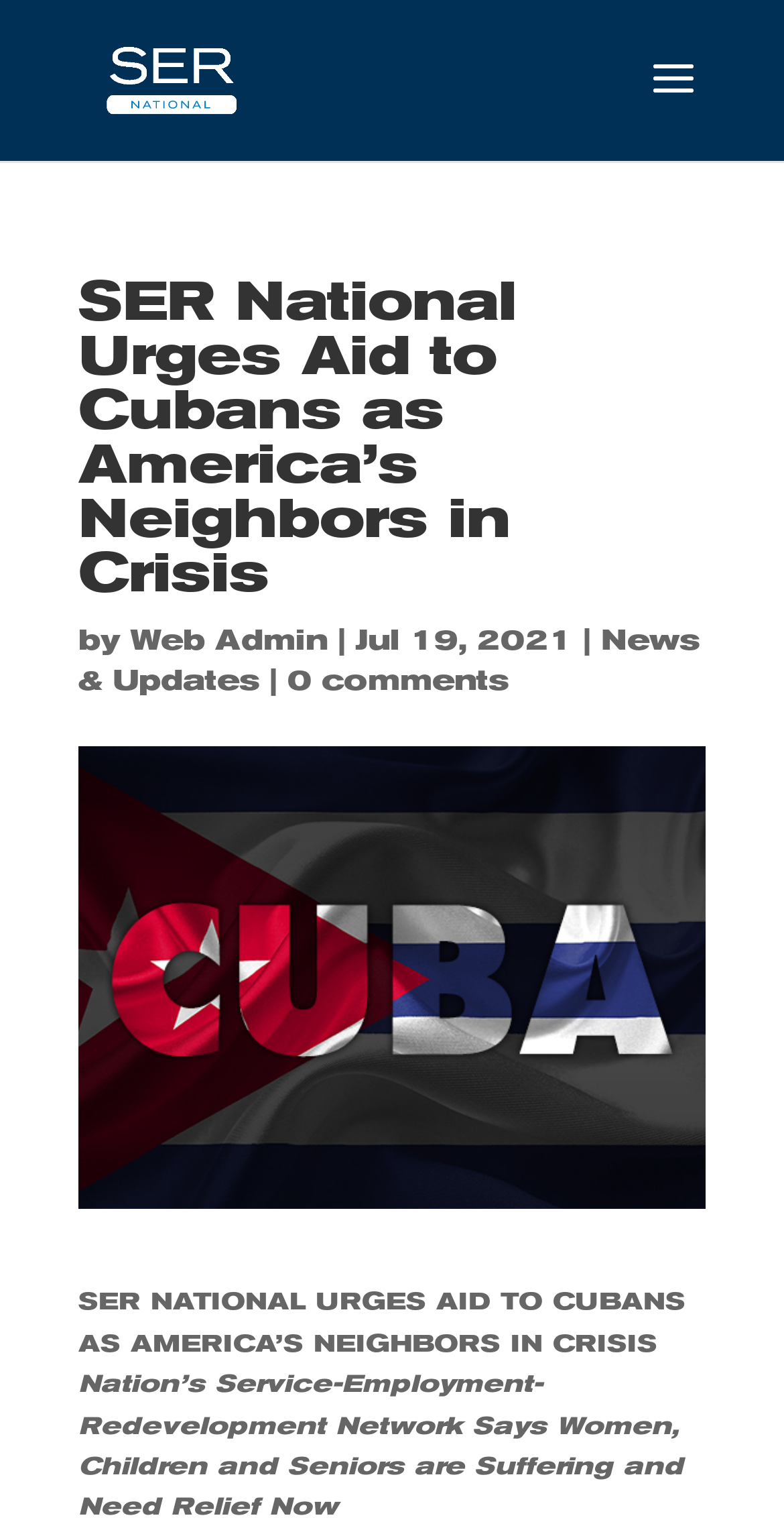Given the element description: "alt="SER National"", predict the bounding box coordinates of the UI element it refers to, using four float numbers between 0 and 1, i.e., [left, top, right, bottom].

[0.11, 0.042, 0.328, 0.06]